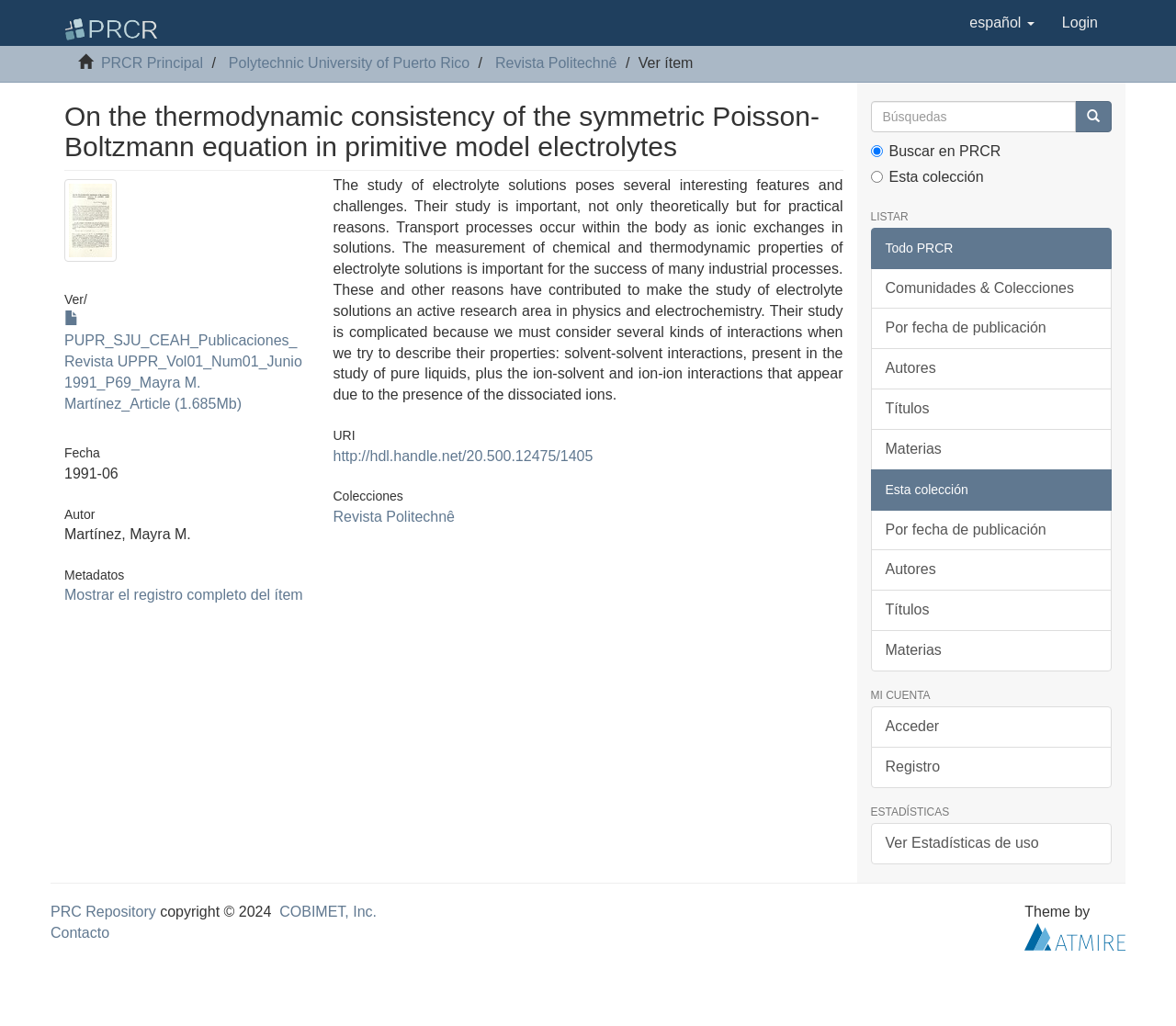Offer a meticulous description of the webpage's structure and content.

This webpage appears to be a research article or publication page. At the top, there is a header section with a link, an image, and a button for switching to Spanish. To the right of this section, there are links for logging in and accessing the Polytechnic University of Puerto Rico's Revista Politechnê.

Below the header, there is a main content section with a heading that matches the meta description, "On the thermodynamic consistency of the symmetric Poisson-Boltzmann equation in primitive model electrolytes." This section also includes a thumbnail image, a heading with a "Ver/" link, and a link to a PDF file with a long title.

To the right of the main content section, there is a sidebar with several sections. The first section has a heading "Fecha" (date) with the text "1991-06" below it. The next section has a heading "Autor" (author) with the text "Martínez, Mayra M." below it. The following section has a heading "Metadatos" (metadata) with a link to show the complete record of the item.

Below these sections, there is a long block of text that appears to be the abstract or summary of the research article. This text discusses the importance of studying electrolyte solutions and the challenges involved.

Further down the sidebar, there are sections with headings "URI" (Uniform Resource Identifier), "Colecciones" (collections), and "LISTAR" (list). These sections contain links to related resources, such as the Revista Politechnê, and options for searching and filtering the content.

At the bottom of the page, there are links to various sections, including "MI CUENTA" (my account), "ESTADÍSTICAS" (statistics), and "PRC Repository" (repository). There is also a copyright notice and links to COBIMET, Inc. and Atmire NV, which appear to be related to the theme and design of the webpage.